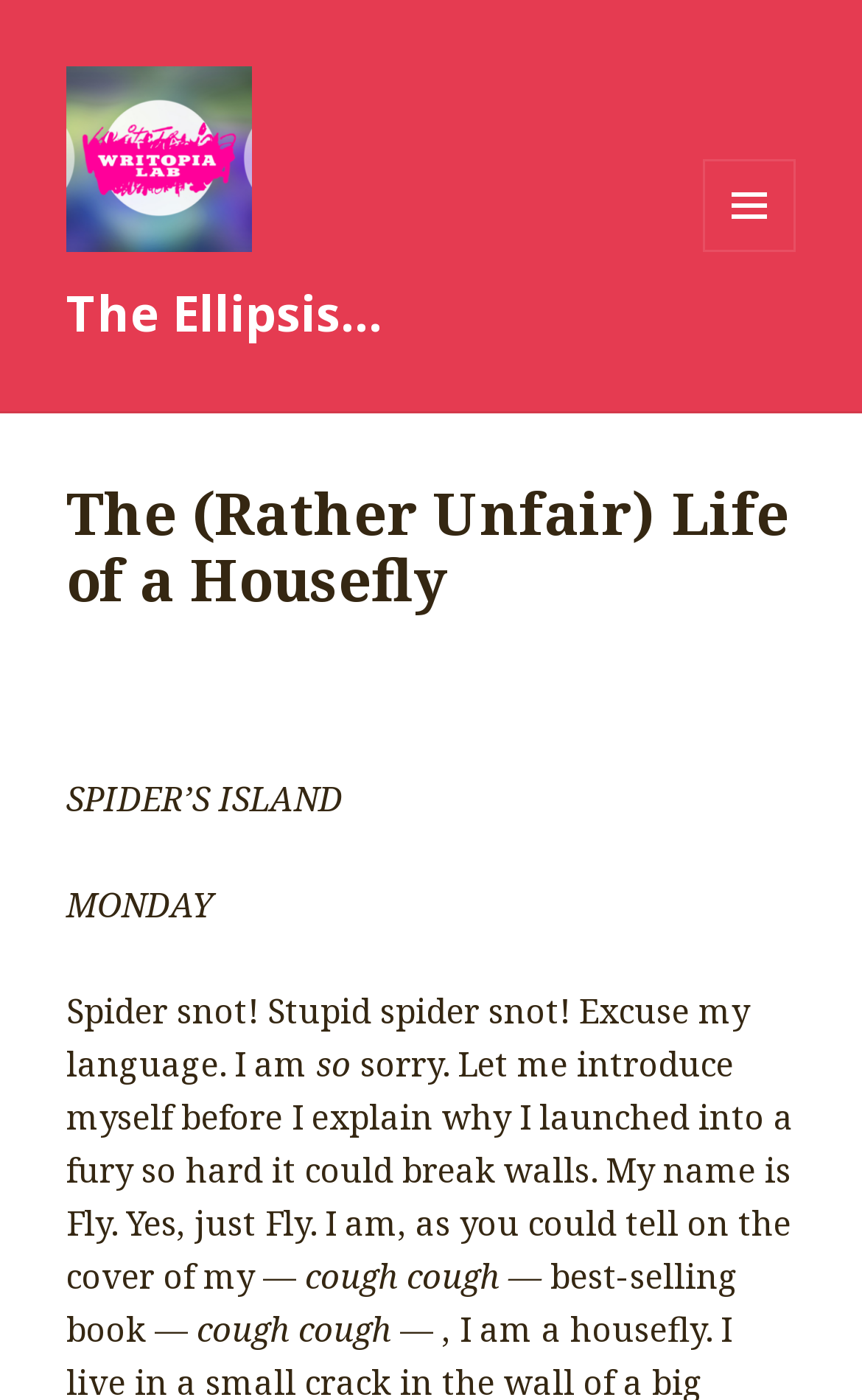Identify and generate the primary title of the webpage.

The (Rather Unfair) Life of a Housefly